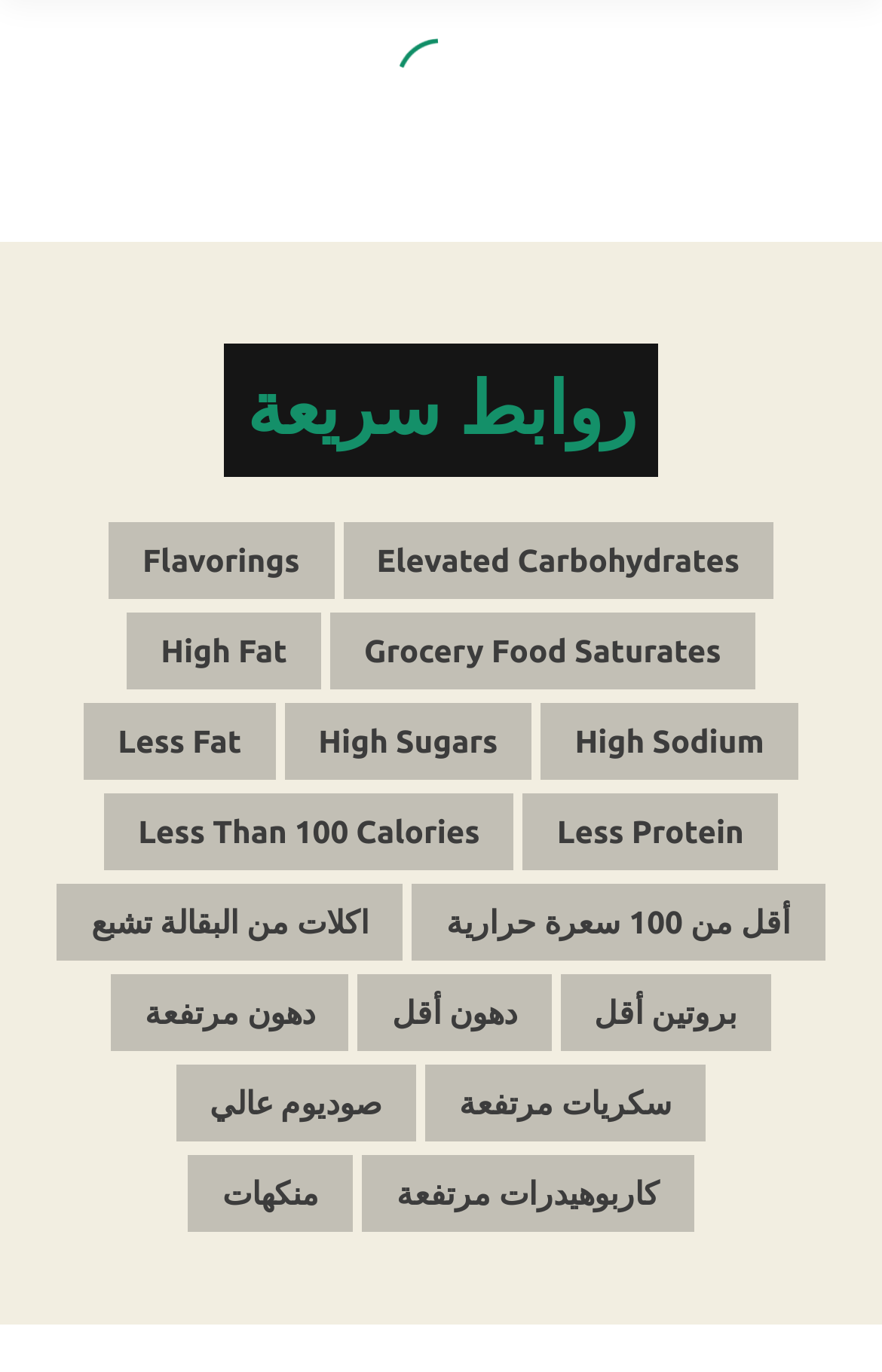Identify the bounding box coordinates of the specific part of the webpage to click to complete this instruction: "Explore Grocery Food Saturates".

[0.374, 0.446, 0.856, 0.502]